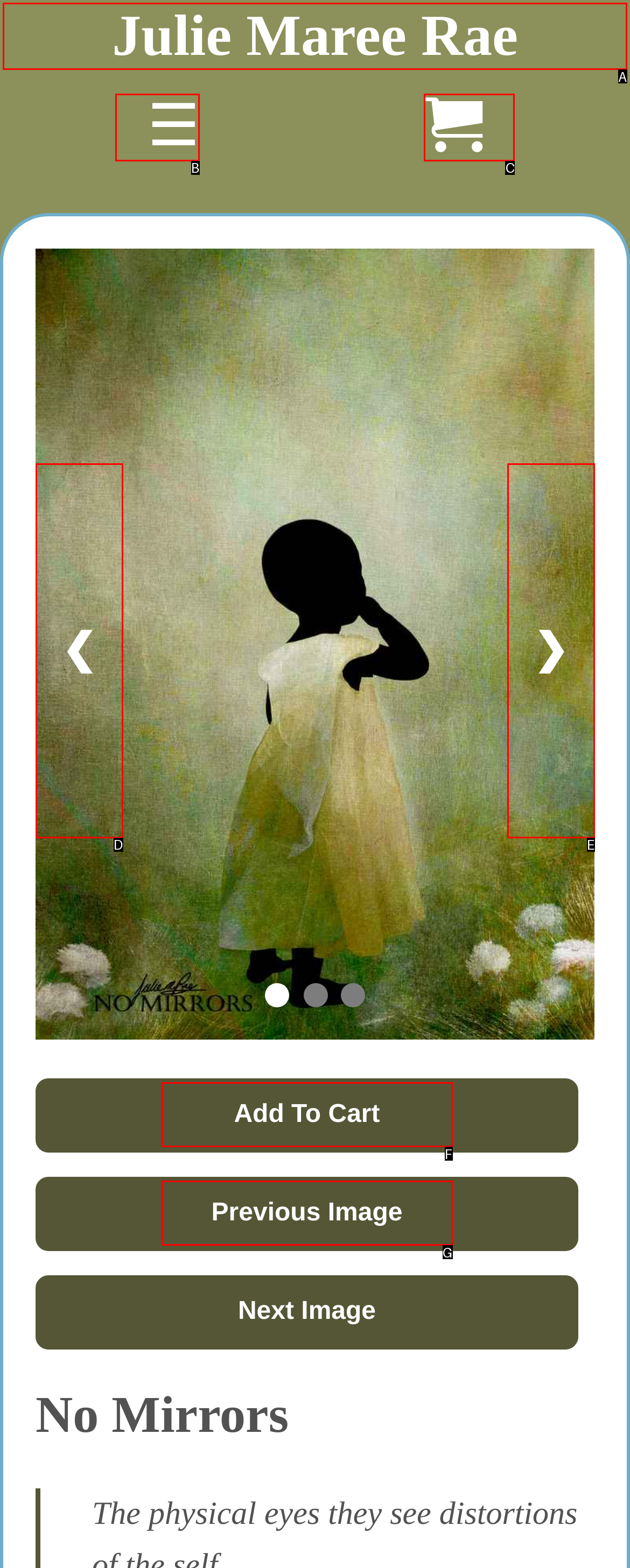Using the description: Add To Cart, find the corresponding HTML element. Provide the letter of the matching option directly.

F